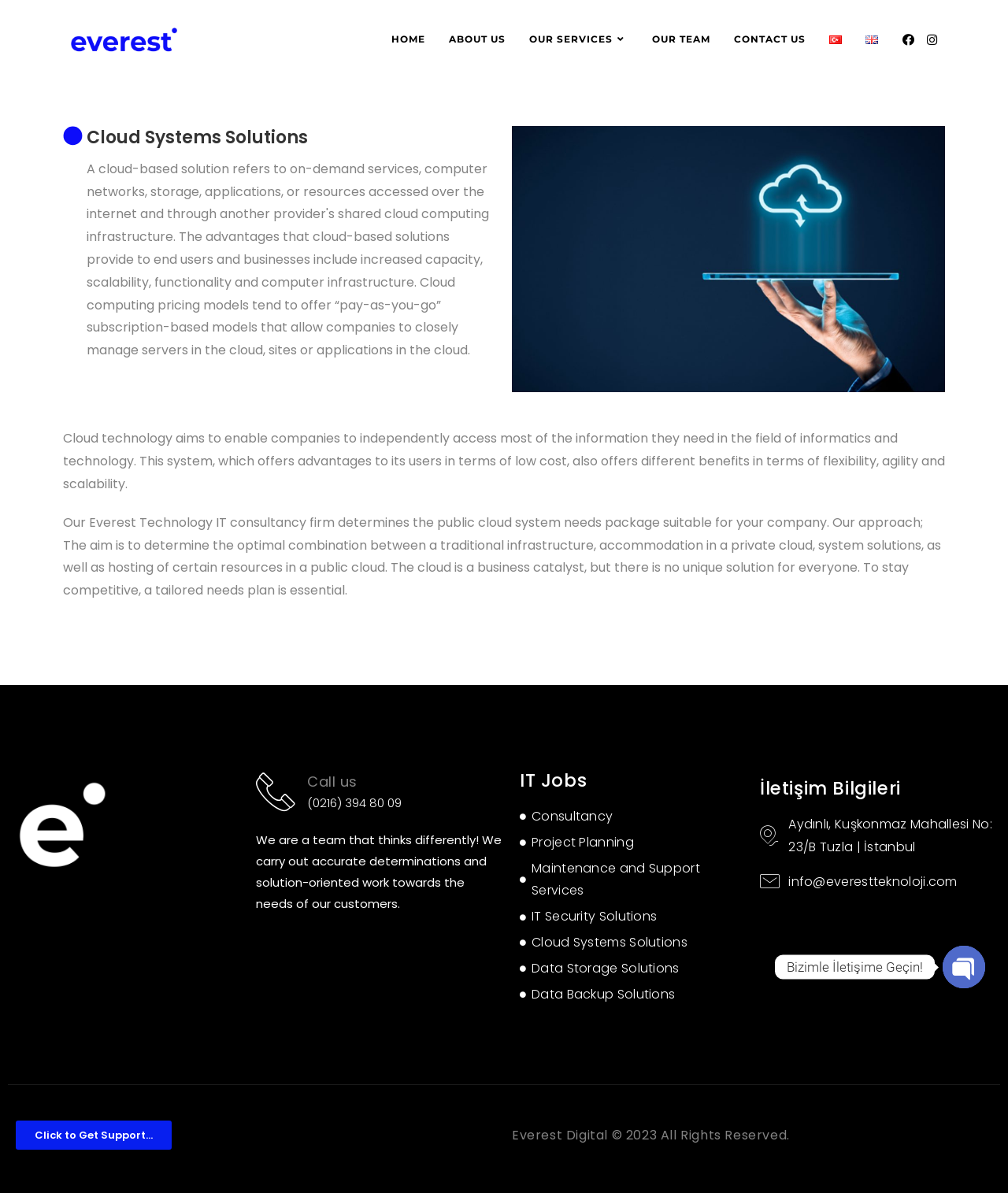Please locate the bounding box coordinates of the element that needs to be clicked to achieve the following instruction: "Click on the Whatsapp link". The coordinates should be four float numbers between 0 and 1, i.e., [left, top, right, bottom].

[0.935, 0.793, 0.977, 0.828]